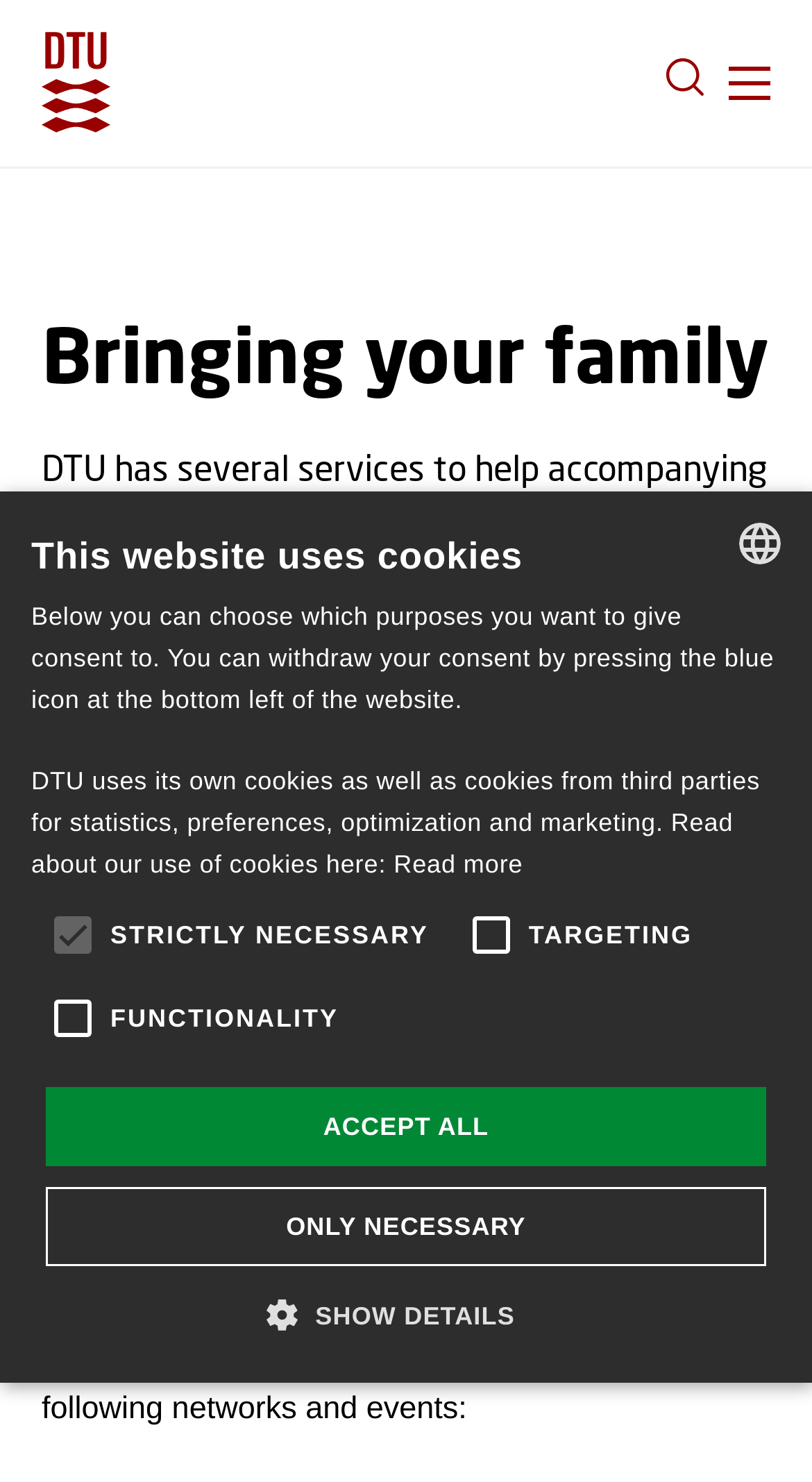Please provide a brief answer to the following inquiry using a single word or phrase:
What is the purpose of DTU's Spouse Flyer?

Career opportunities